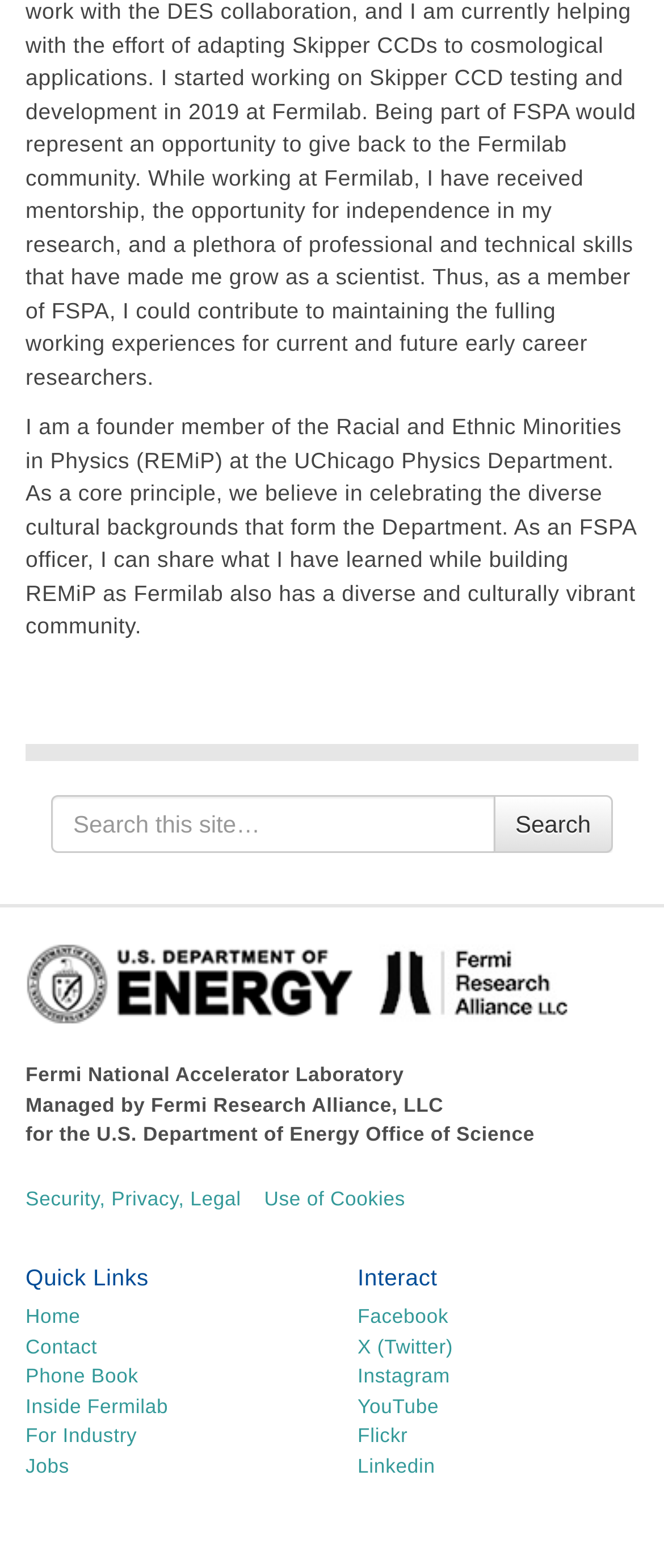Provide the bounding box coordinates for the UI element that is described as: "Security, Privacy, Legal".

[0.038, 0.758, 0.363, 0.772]